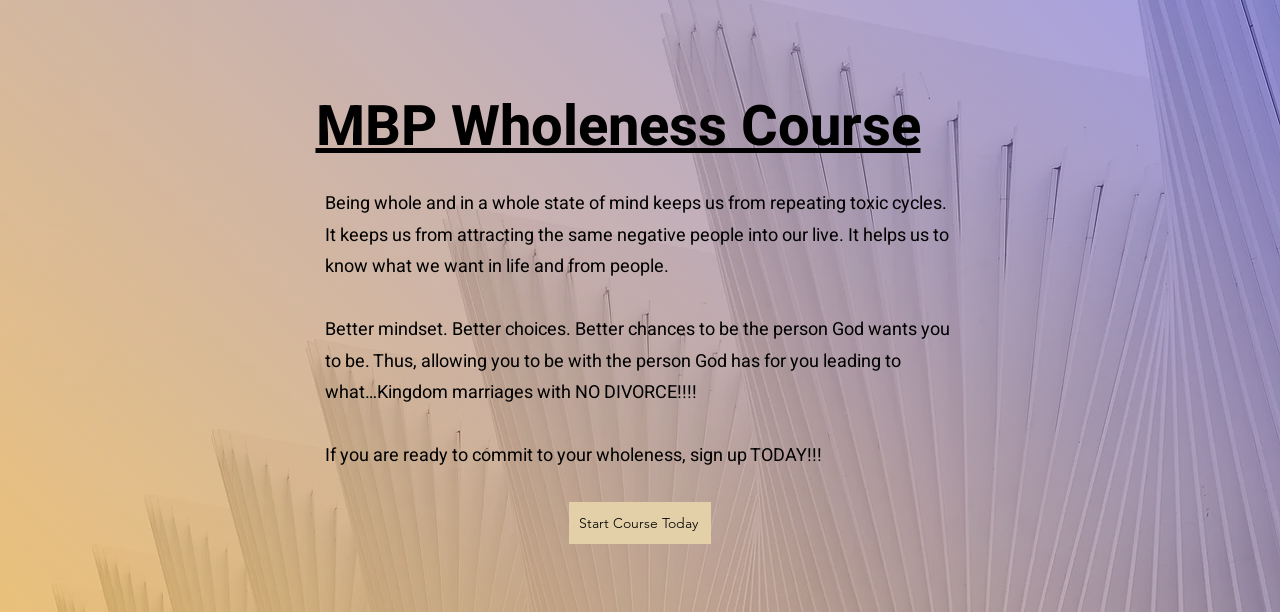What is the ultimate goal of the course?
Using the visual information, respond with a single word or phrase.

Kingdom marriages with NO DIVORCE